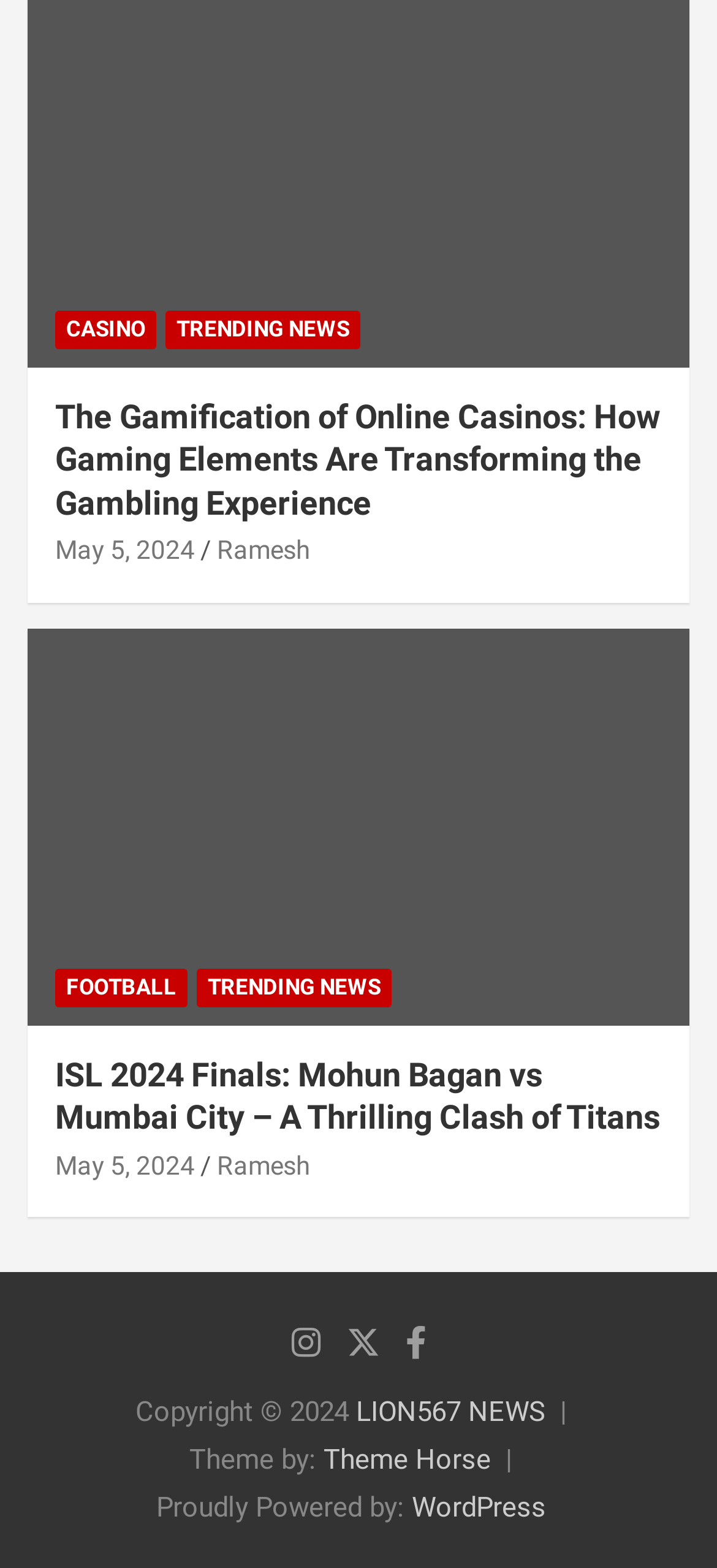Please find the bounding box coordinates of the element that you should click to achieve the following instruction: "View the ISL 2024 Finals article". The coordinates should be presented as four float numbers between 0 and 1: [left, top, right, bottom].

[0.077, 0.672, 0.923, 0.726]